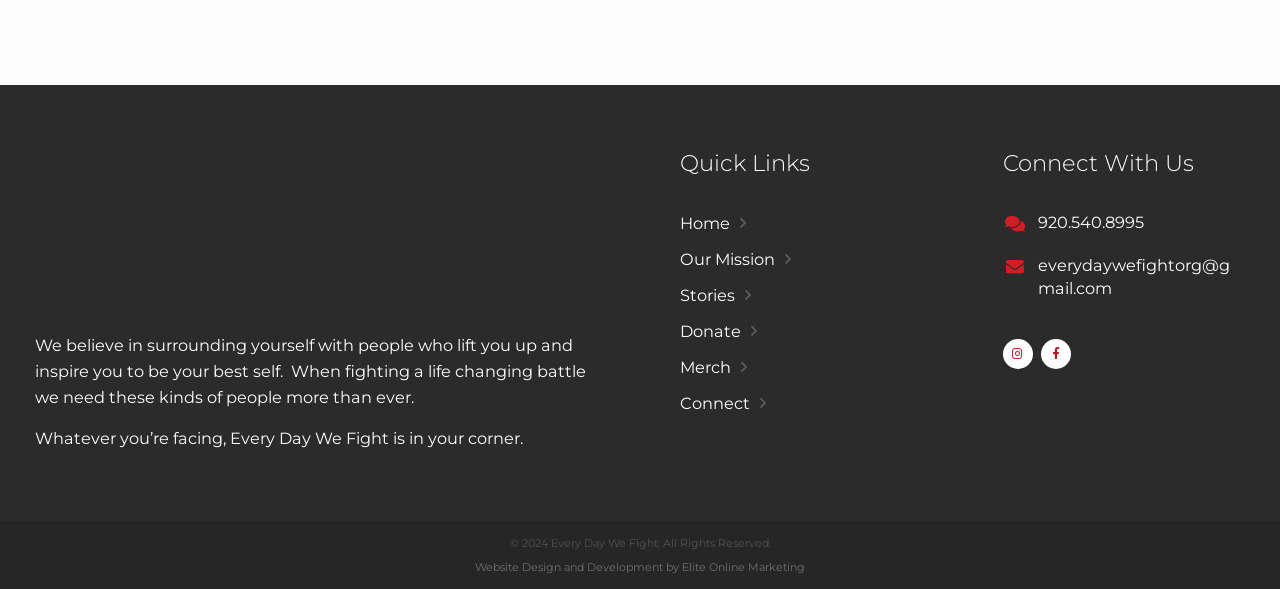What are the quick links provided?
From the screenshot, supply a one-word or short-phrase answer.

Home, Our Mission, Stories, Donate, Merch, Connect